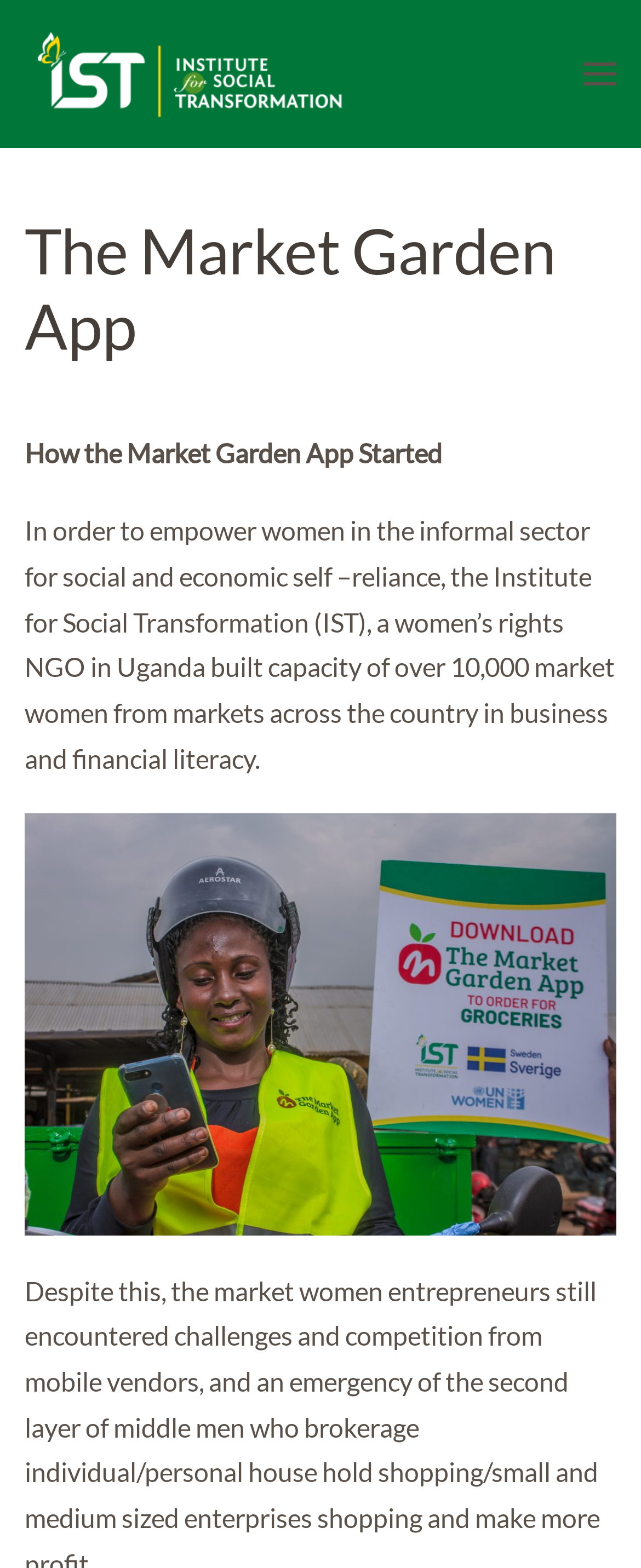Extract the bounding box coordinates of the UI element described by: "Skip to main content". The coordinates should include four float numbers ranging from 0 to 1, e.g., [left, top, right, bottom].

[0.115, 0.049, 0.477, 0.069]